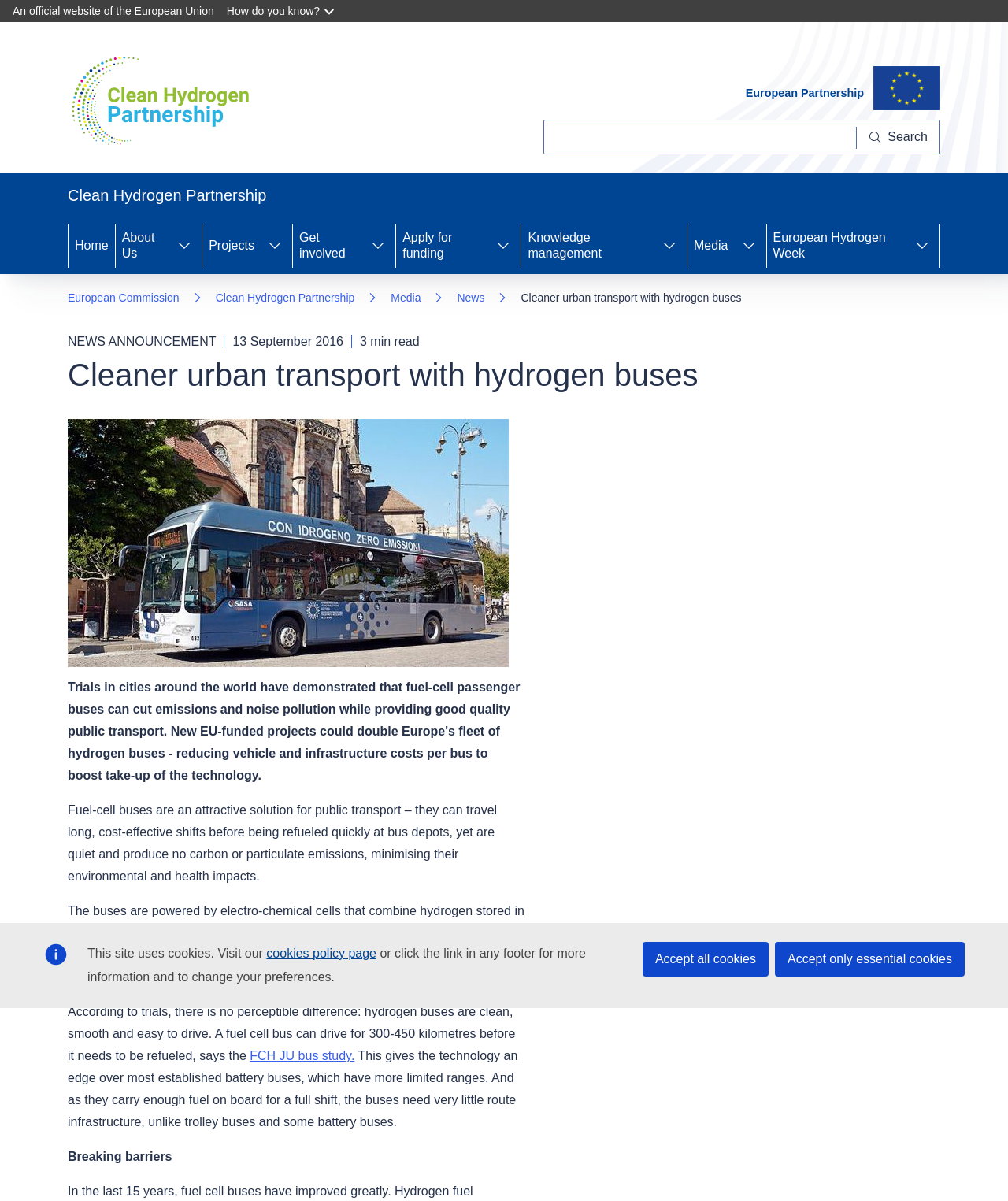From the details in the image, provide a thorough response to the question: What is the date of the news announcement?

I found the answer by looking at the top-right corner of the webpage, where the news announcement is displayed. The date '13 September 2016' is written in text next to the title of the announcement.